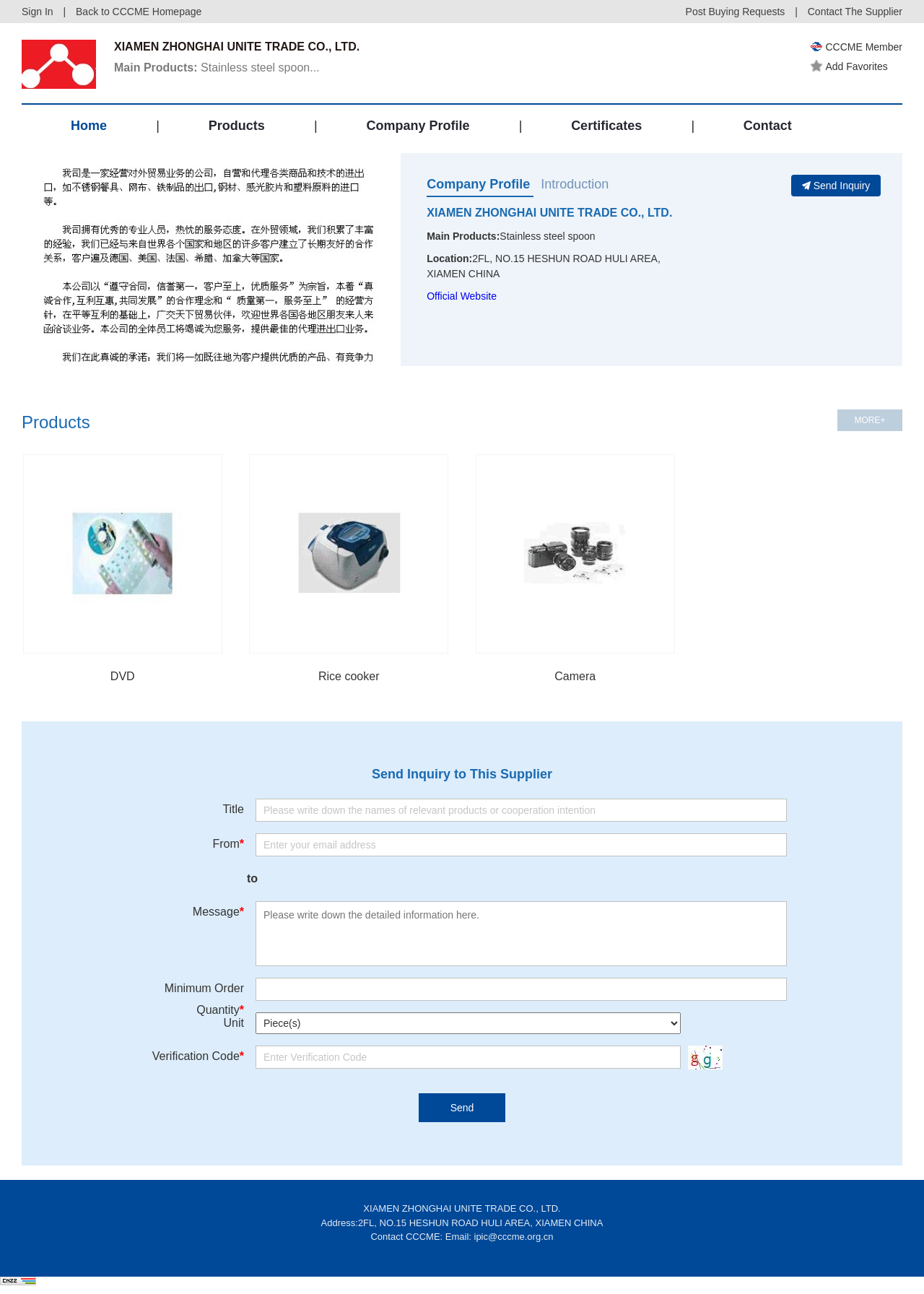Show the bounding box coordinates for the HTML element described as: "title="站长统计"".

[0.0, 0.988, 0.039, 0.997]